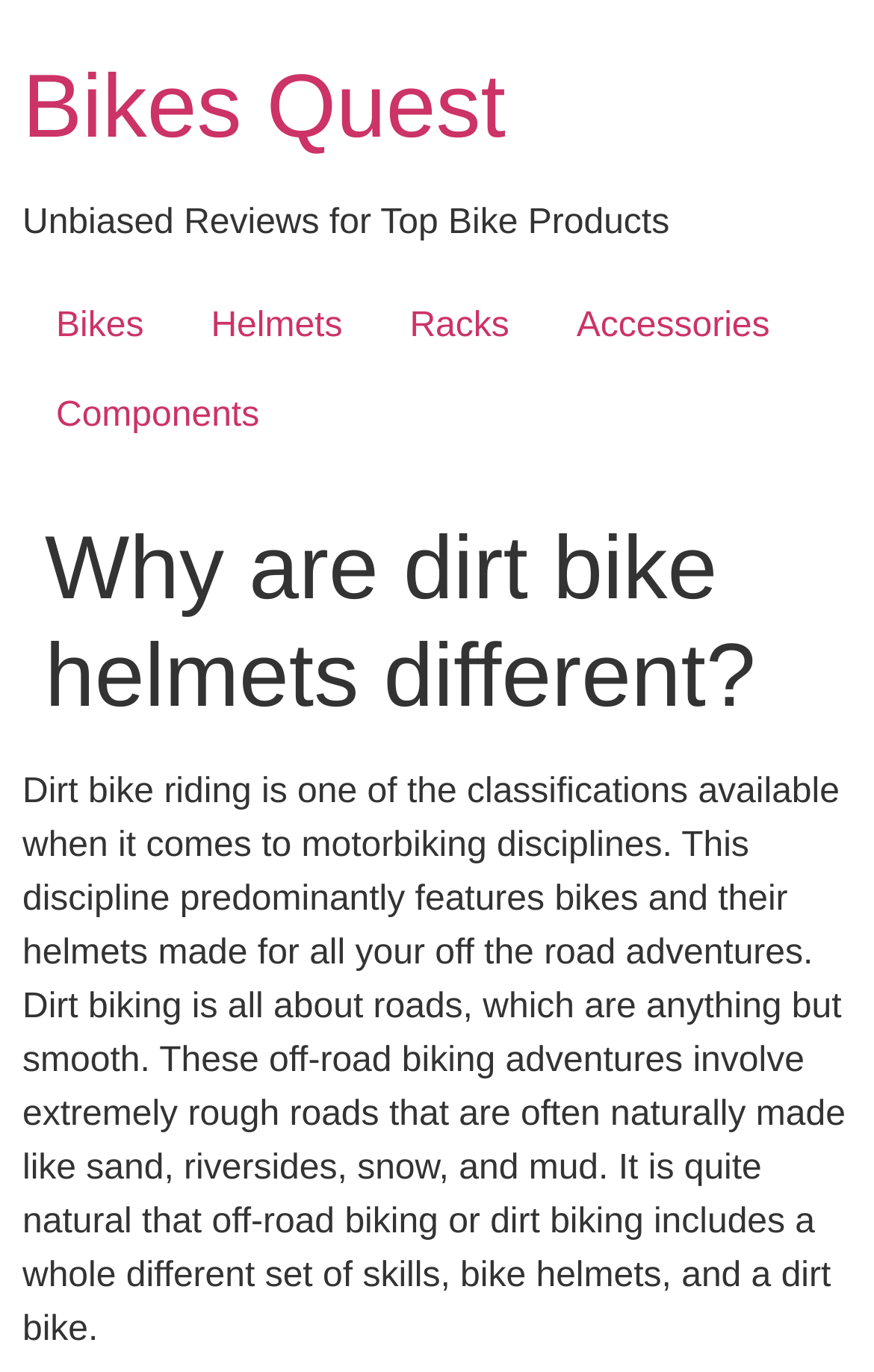Extract the bounding box for the UI element that matches this description: "Bikes Quest".

[0.026, 0.042, 0.579, 0.114]